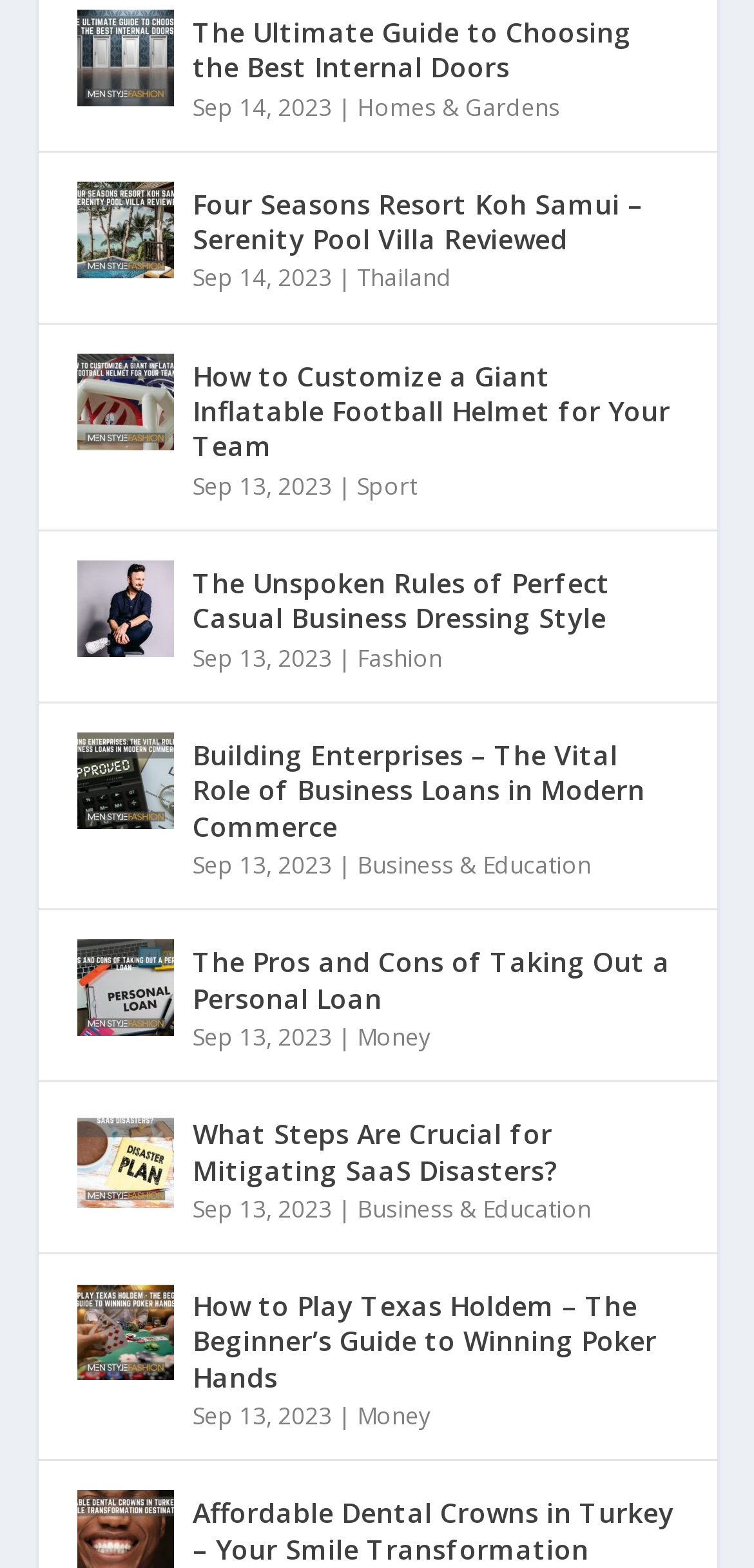Locate the bounding box coordinates of the element that should be clicked to execute the following instruction: "Read the article about internal doors".

[0.101, 0.006, 0.229, 0.068]